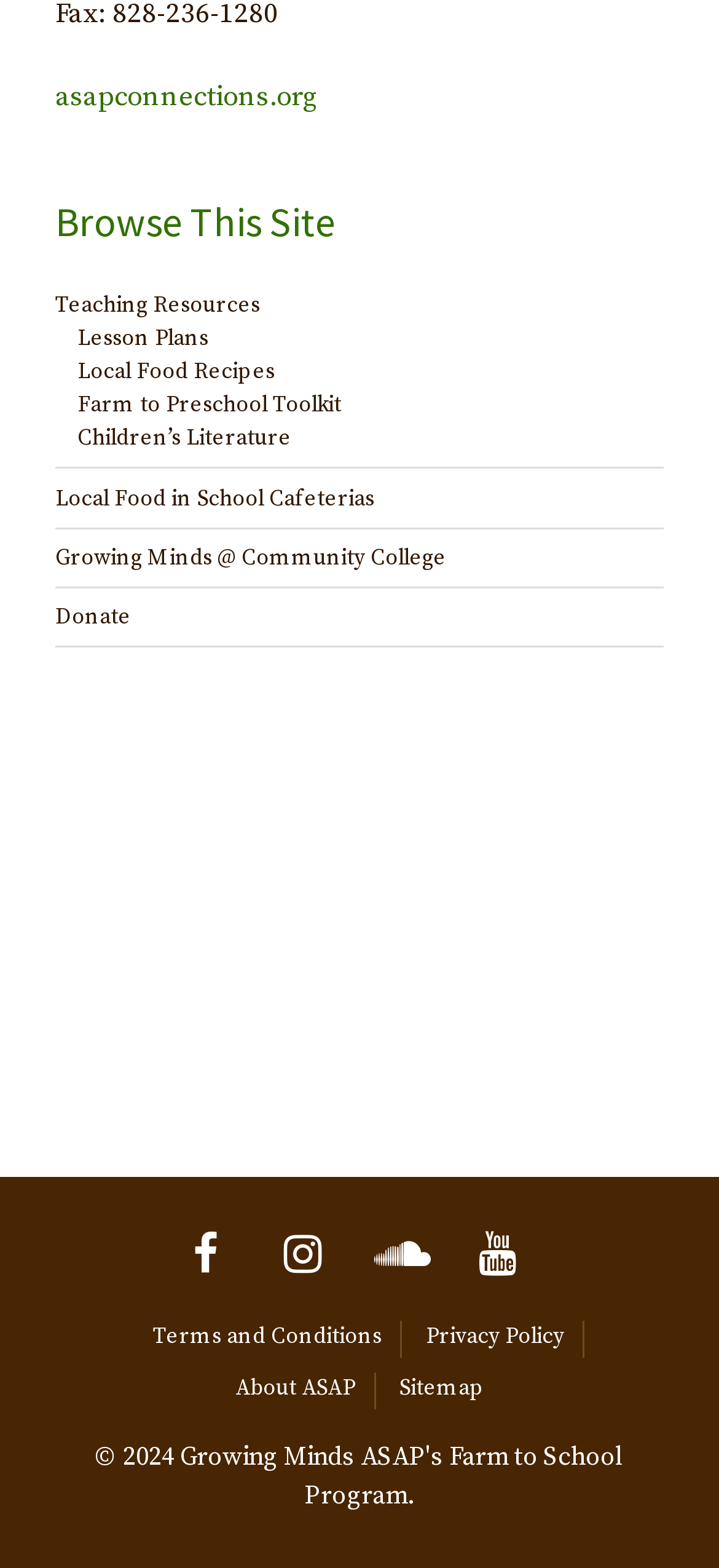Please provide a detailed answer to the question below by examining the image:
What is the topic of the 'Farm to Preschool Toolkit'?

The 'Farm to Preschool Toolkit' is a link located in the middle of the webpage, and based on its position and surrounding links, it is likely related to local food, which is a common theme throughout the webpage.